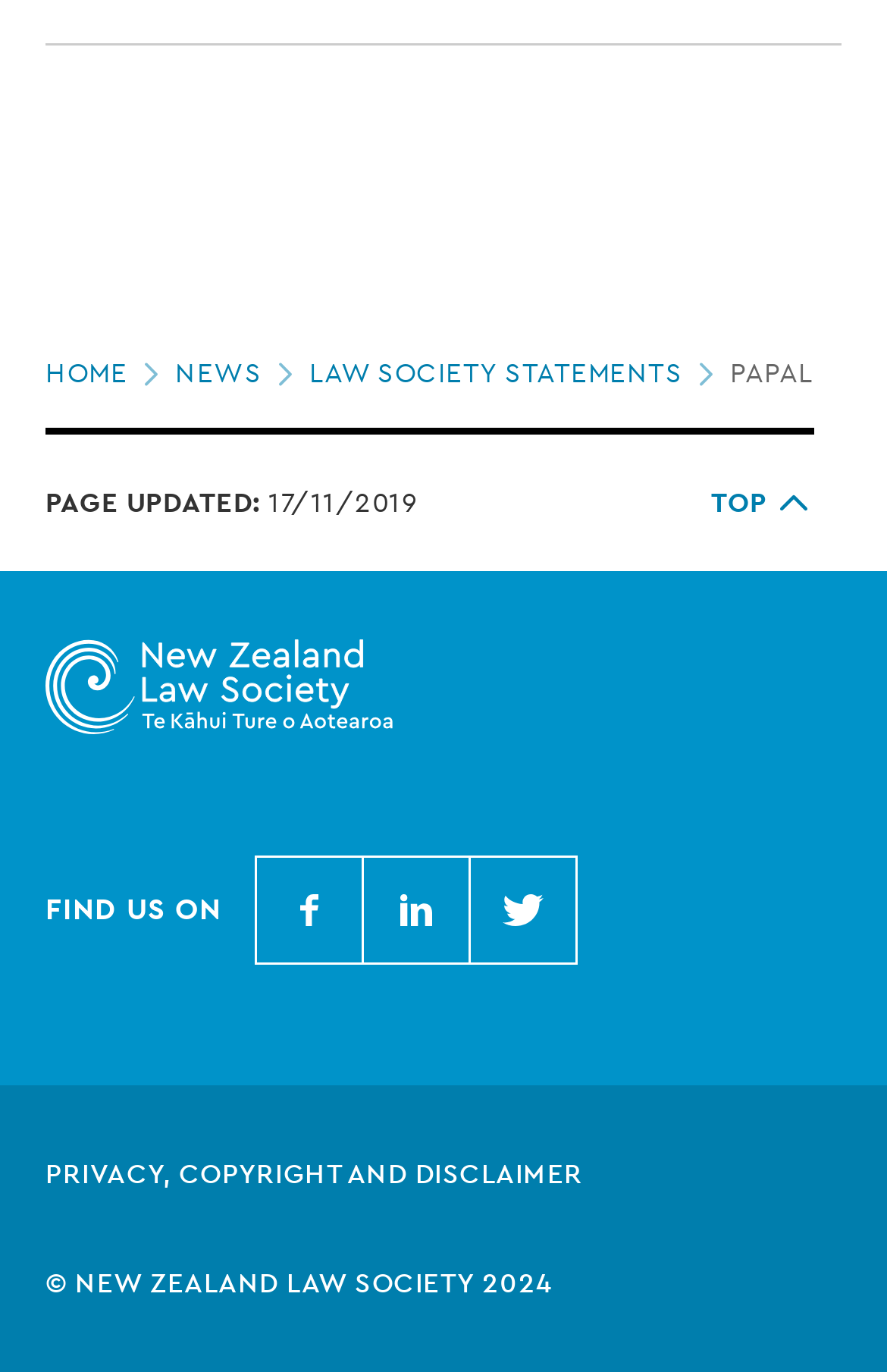What is the copyright year?
Based on the visual content, answer with a single word or a brief phrase.

2024